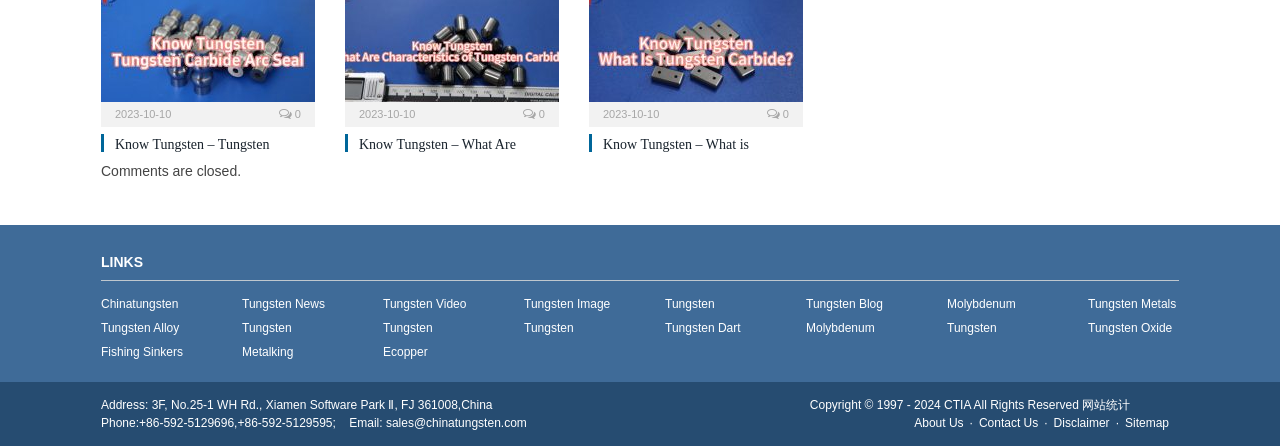From the webpage screenshot, predict the bounding box coordinates (top-left x, top-left y, bottom-right x, bottom-right y) for the UI element described here: Sitemap

[0.879, 0.933, 0.913, 0.964]